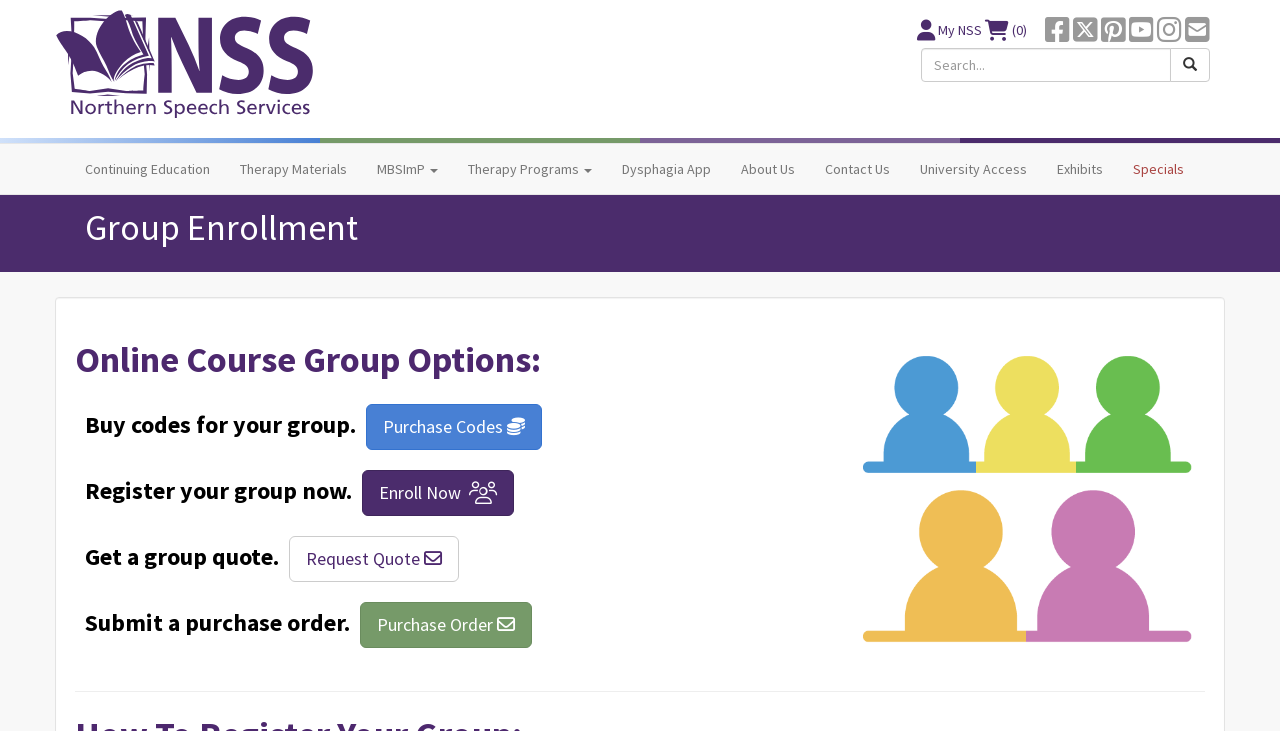Provide an in-depth caption for the webpage.

The webpage is about earning Speech Pathology ASHA CEUs, offering over 200 online courses, live continuing education conferences, and workshops. 

At the top left, there is a link to the website's homepage. Next to it, there is a plugin object. On the top right, there are several social media links, including Facebook, Twitter, Pinterest, YouTube, Instagram, and a newsletter subscription link. 

Below the social media links, there is a search bar with a search button on the right. 

The main navigation menu is located below the search bar, with links to "Continuing Education", "Therapy Materials", "MBSImP", "Therapy Programs", "Dysphagia App", "About Us", "Contact Us", "University Access", "Exhibits", and "Specials". 

The main content area is divided into two sections. On the left, there is a section about group enrollment, with three options: buying codes for a group, registering a group, and getting a group quote. Each option has a corresponding link. 

On the right, there is an image related to online course groups. Below the image, there is a horizontal separator line.